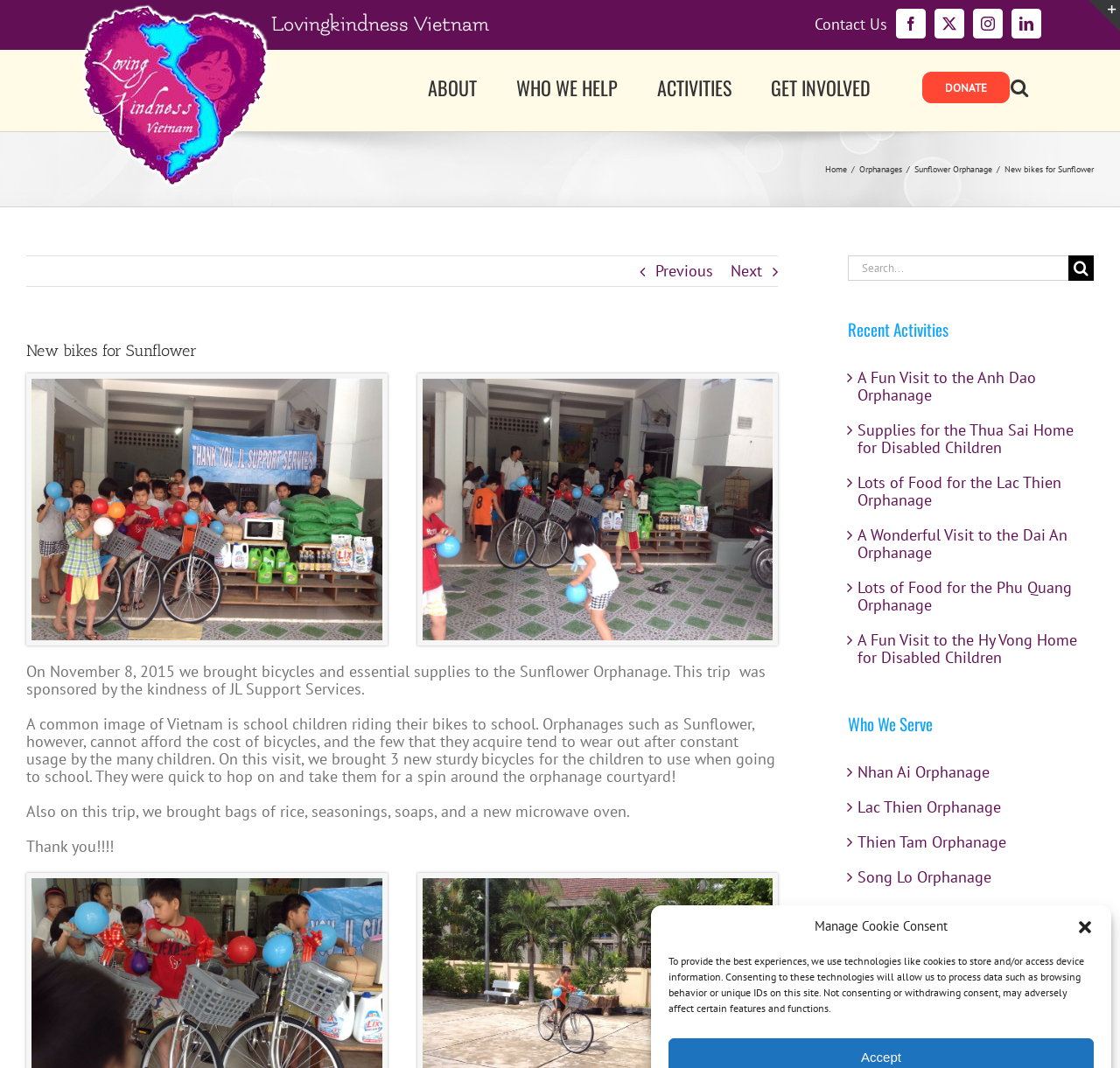Find and generate the main title of the webpage.

New bikes for Sunflower